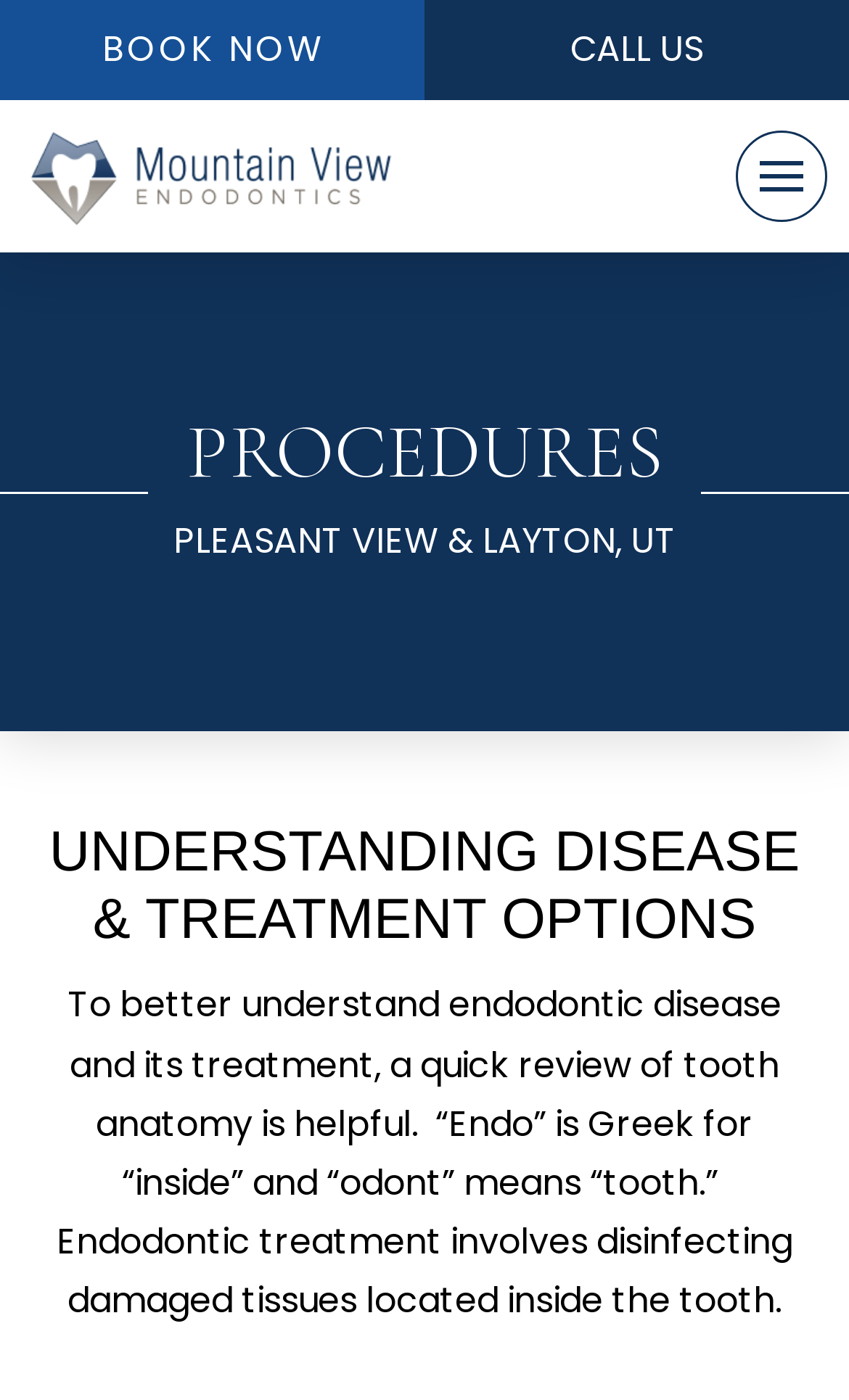What can be done on the webpage?
Respond with a short answer, either a single word or a phrase, based on the image.

Book now or call us